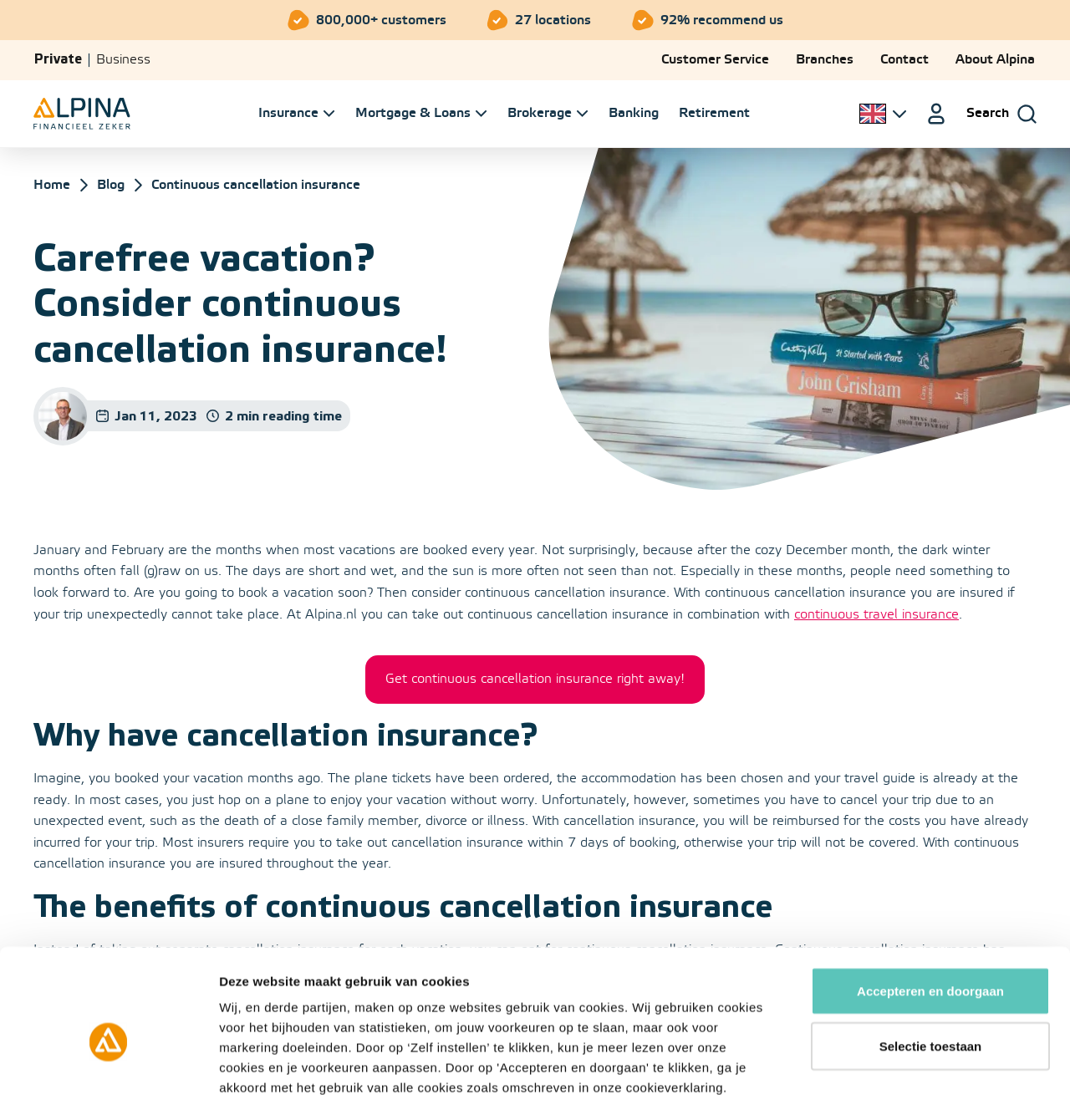What type of insurance is being promoted on this webpage? Using the information from the screenshot, answer with a single word or phrase.

Cancellation insurance